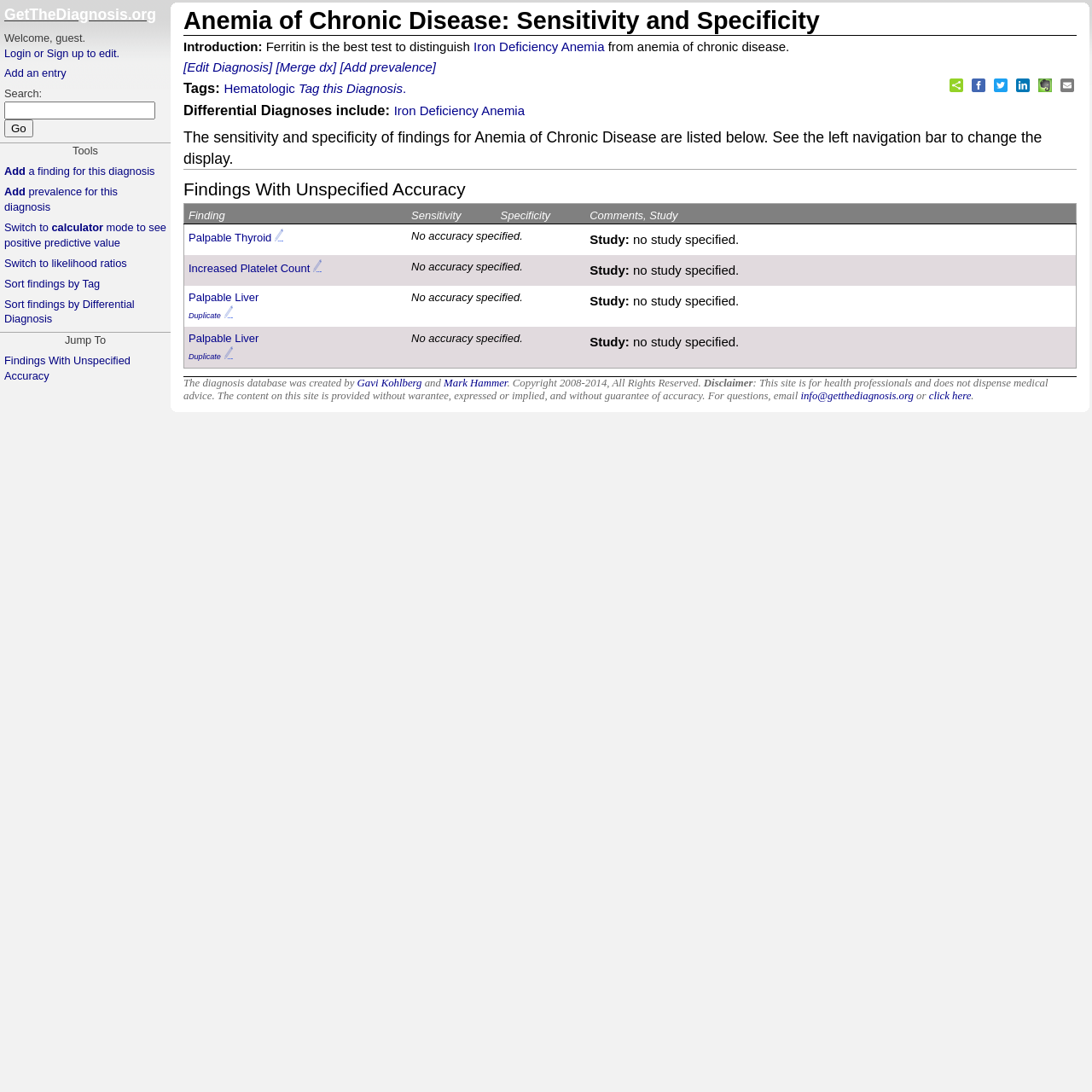Given the element description, predict the bounding box coordinates in the format (top-left x, top-left y, bottom-right x, bottom-right y), using floating point numbers between 0 and 1: click here

[0.851, 0.357, 0.889, 0.368]